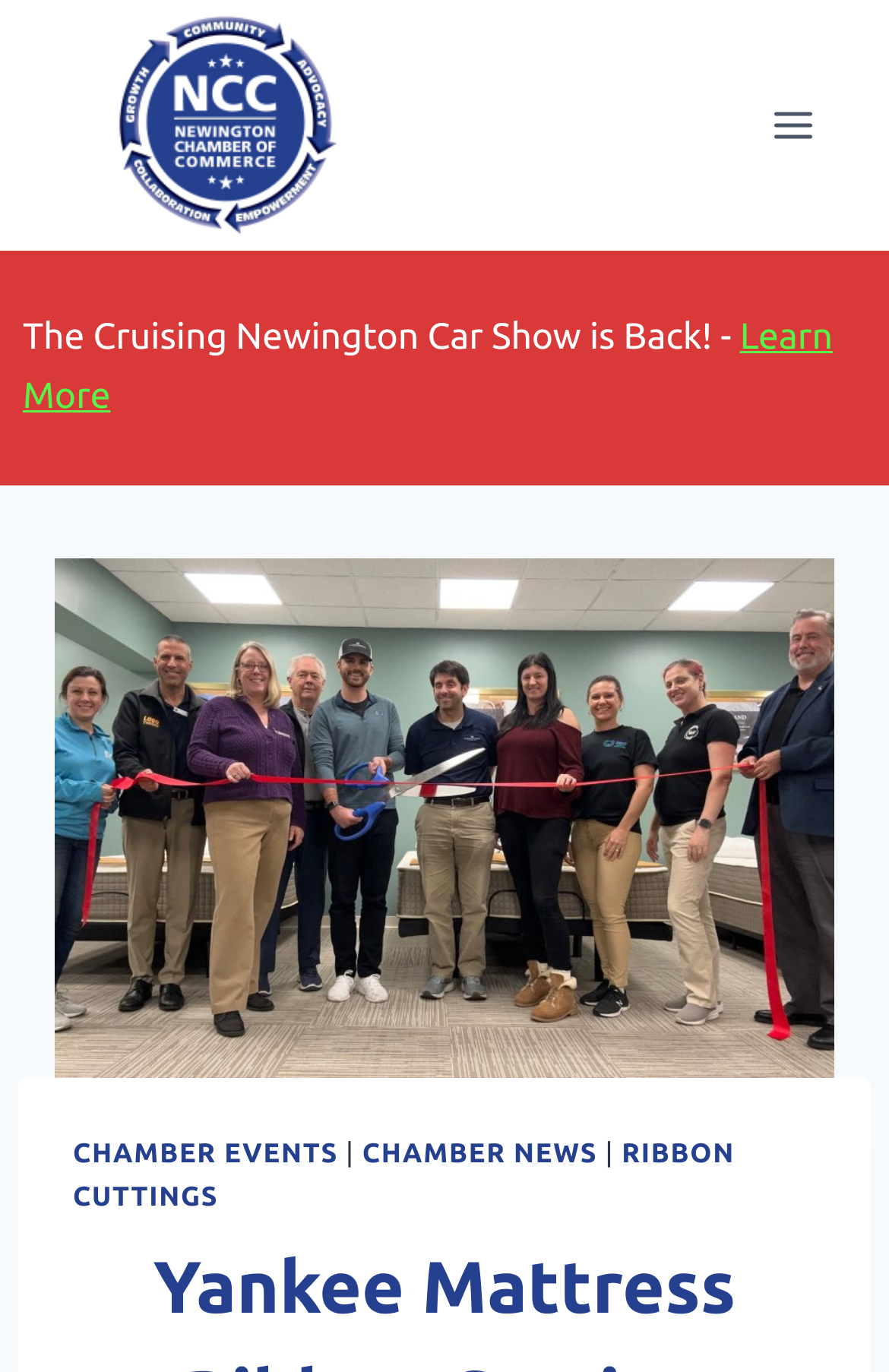Answer in one word or a short phrase: 
What is the name of the organization?

Newington Chamber of Commerce